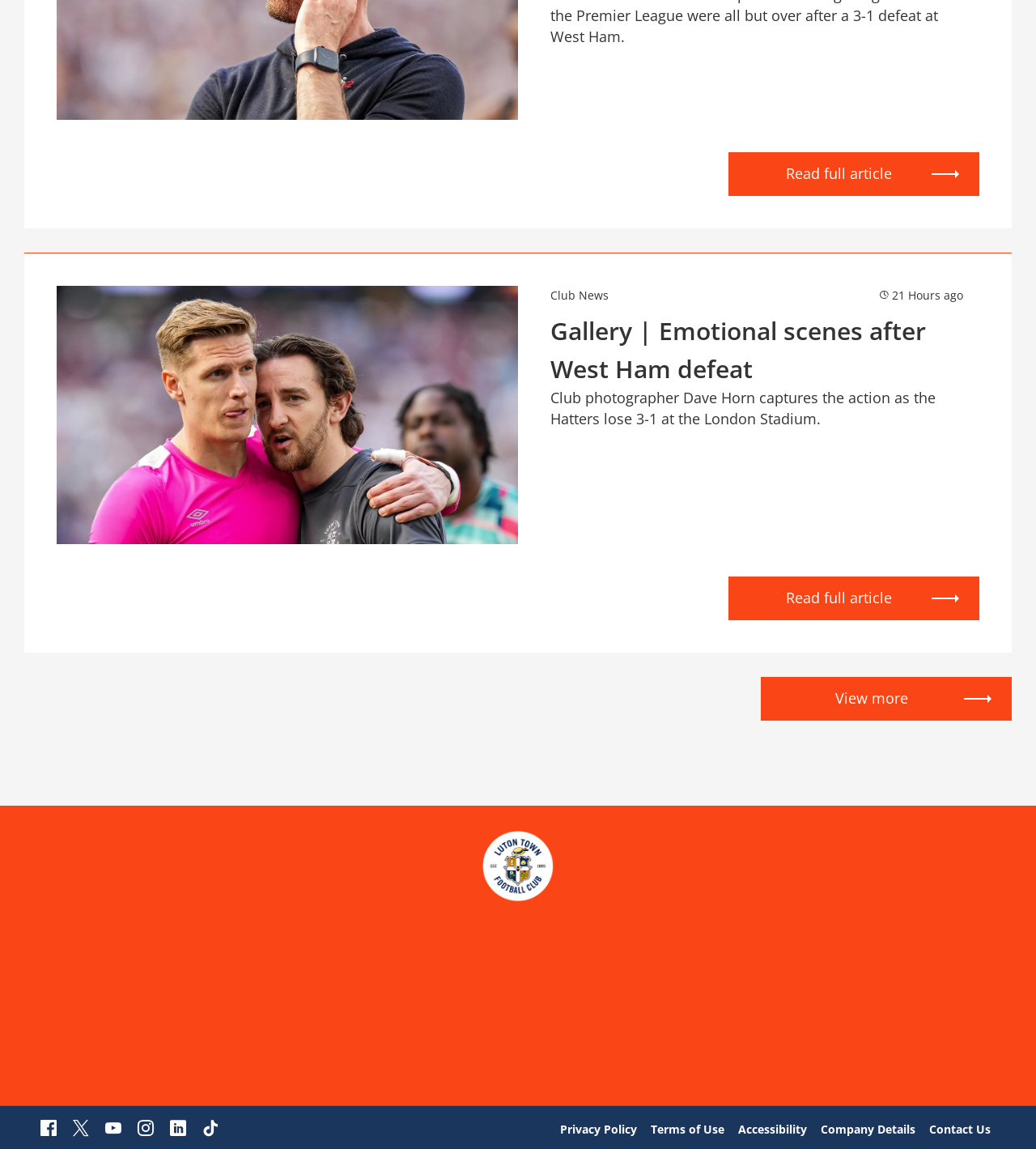Could you find the bounding box coordinates of the clickable area to complete this instruction: "Read full article"?

[0.023, 0.22, 0.977, 0.568]